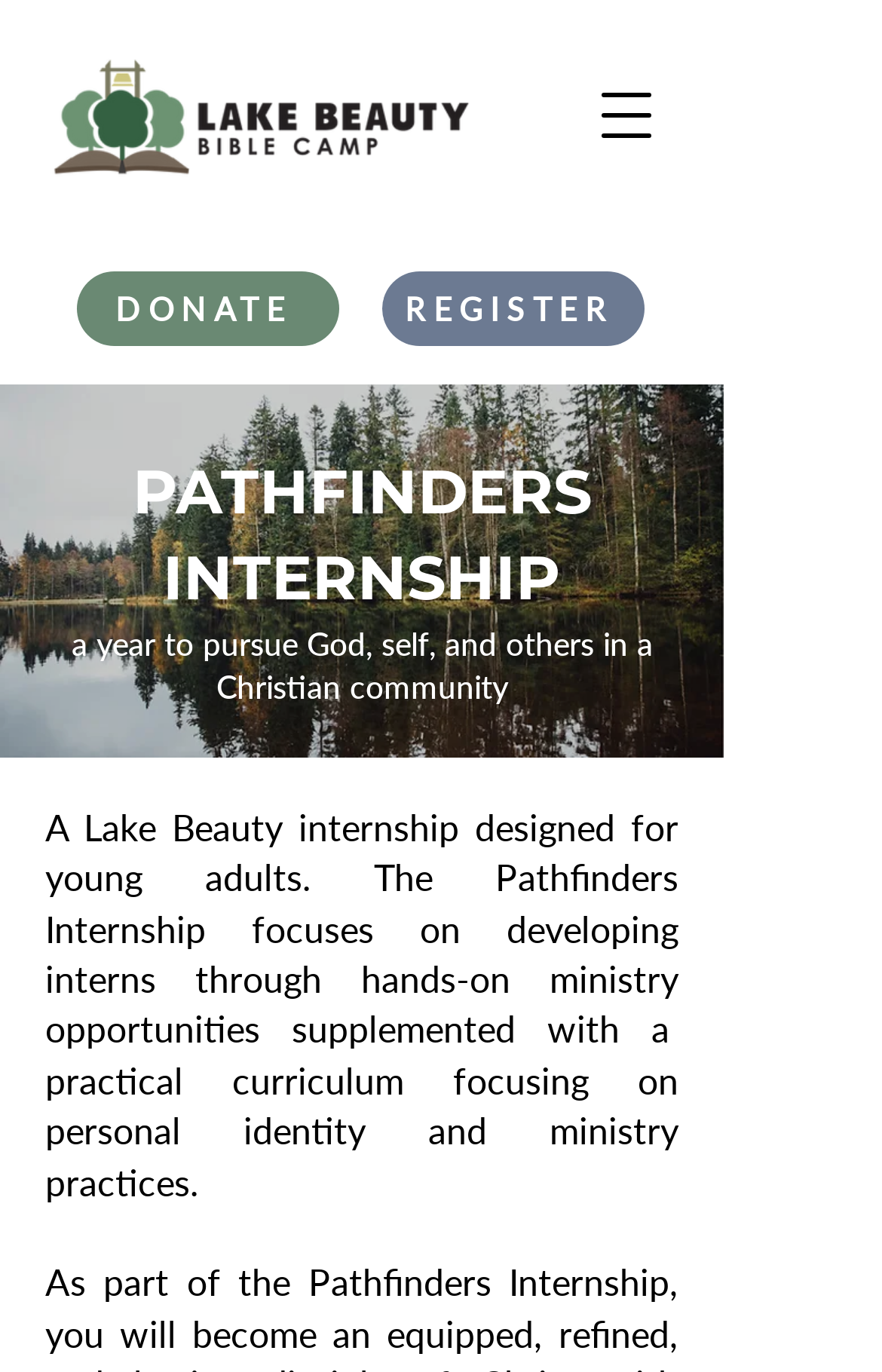What are the two options available in the navigation menu?
Please provide a single word or phrase as your answer based on the image.

REGISTER, DONATE